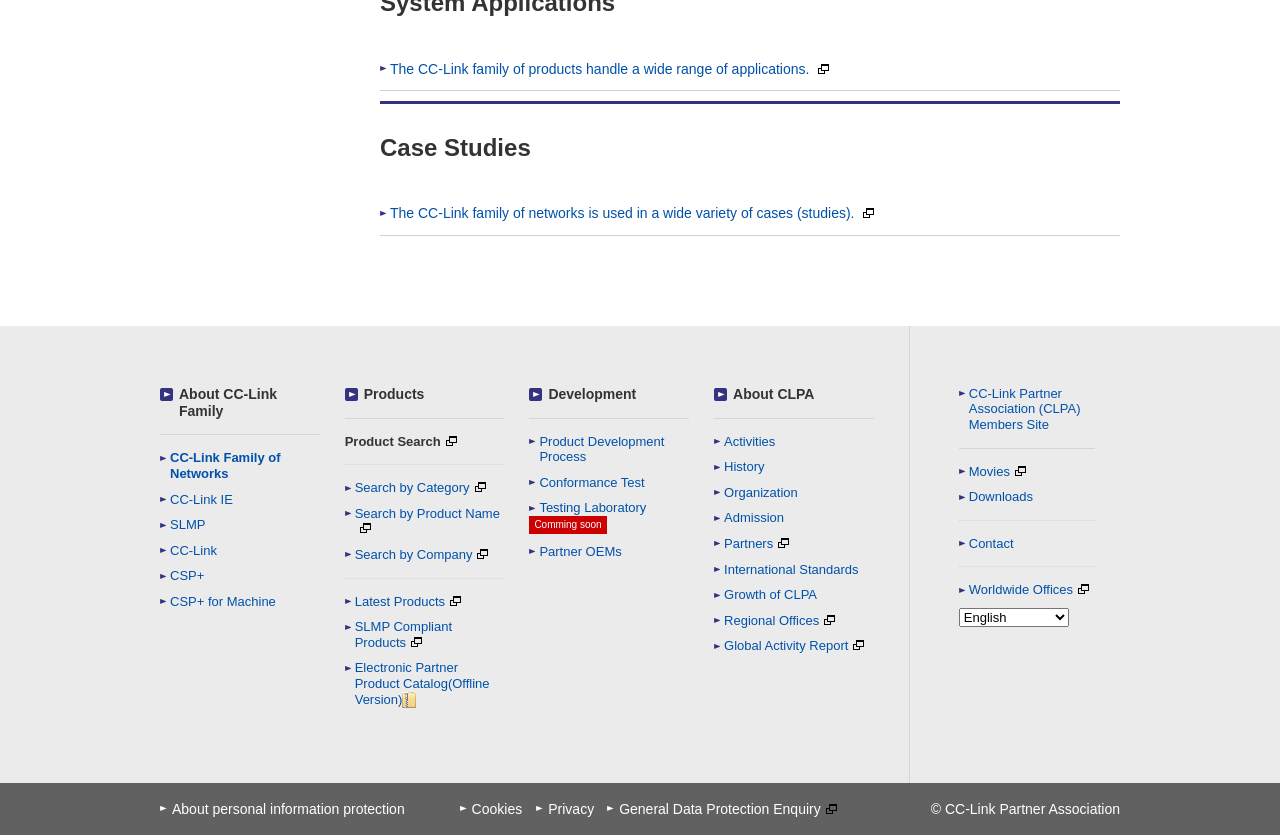Kindly respond to the following question with a single word or a brief phrase: 
What is the organization behind the CC-Link Family?

CLPA